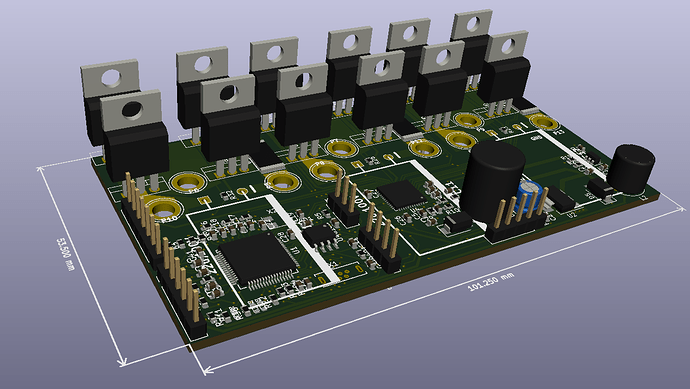Please respond to the question with a concise word or phrase:
What type of packages are used for the FETs?

TO-220